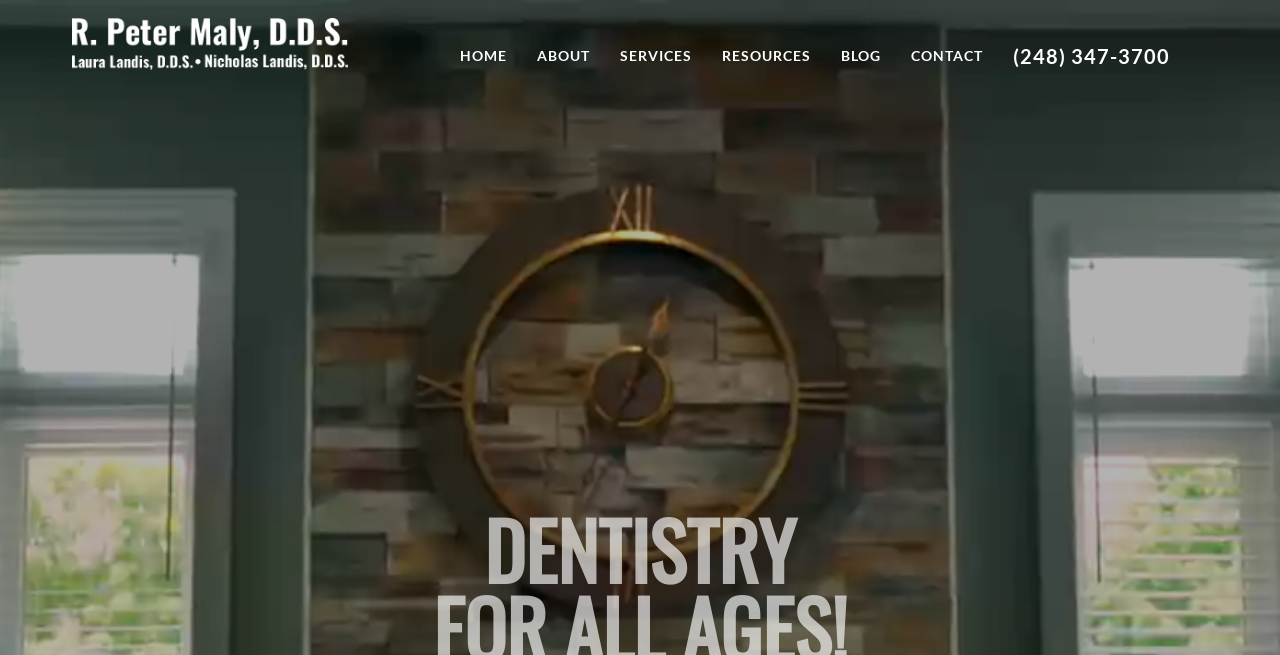Find the coordinates for the bounding box of the element with this description: "Home".

[0.348, 0.024, 0.408, 0.147]